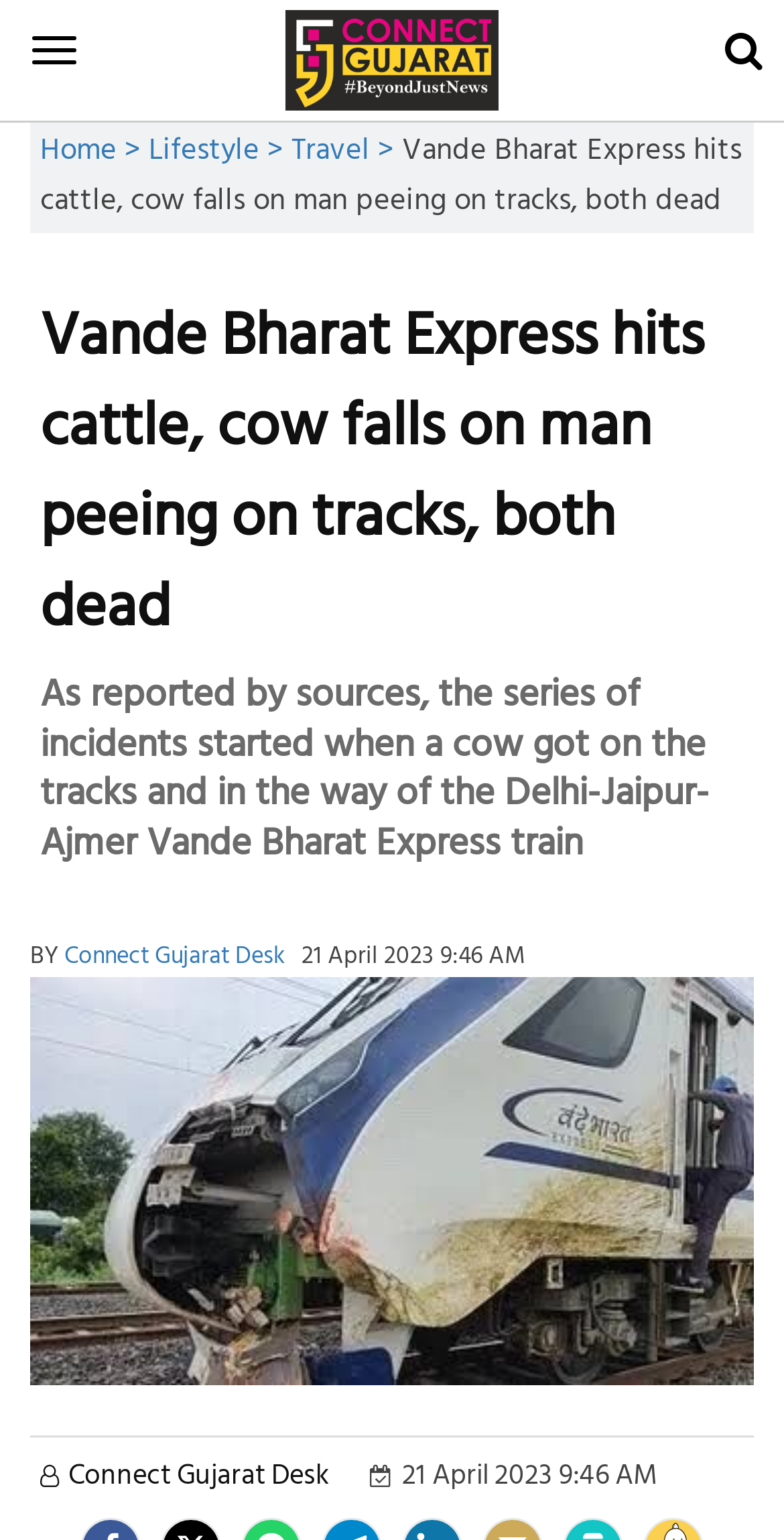Give a one-word or one-phrase response to the question:
What is the name of the train involved in the incident?

Vande Bharat Express